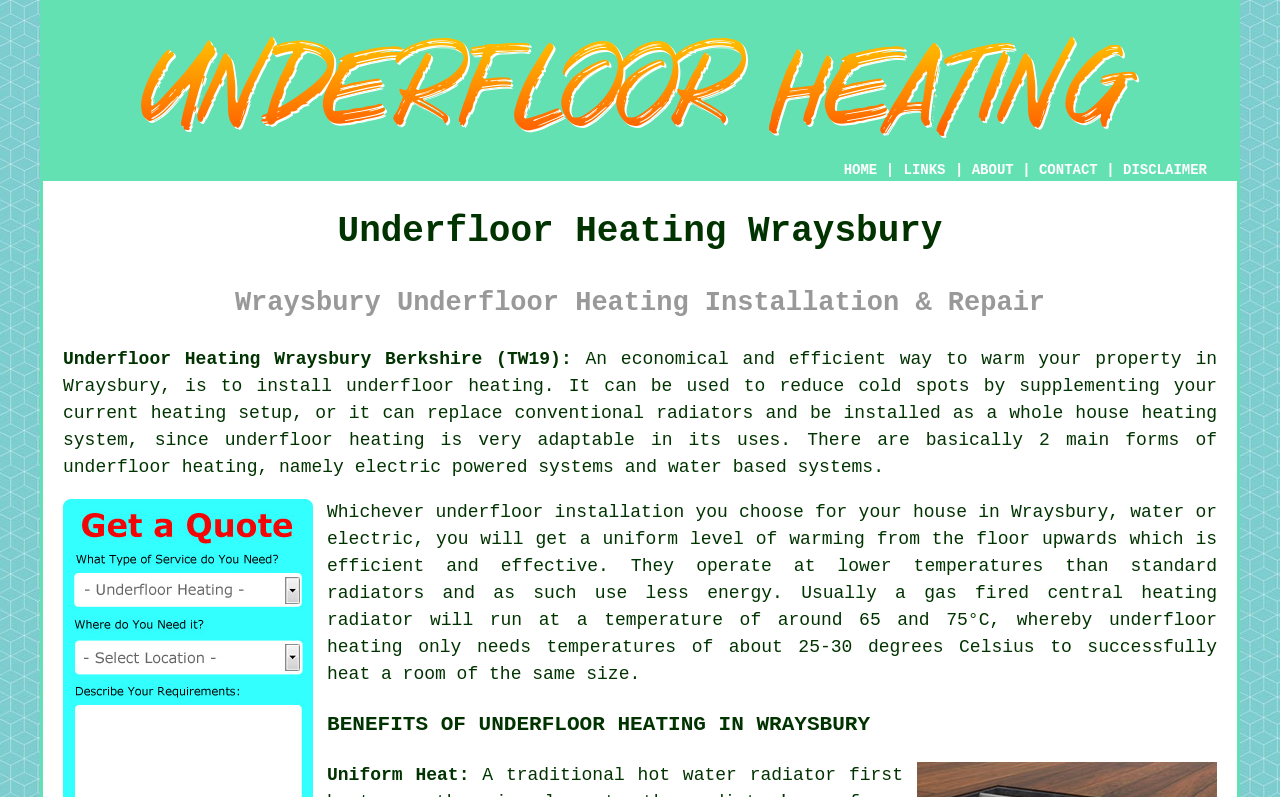Identify the bounding box coordinates of the clickable region required to complete the instruction: "Click DISCLAIMER". The coordinates should be given as four float numbers within the range of 0 and 1, i.e., [left, top, right, bottom].

[0.877, 0.203, 0.943, 0.223]